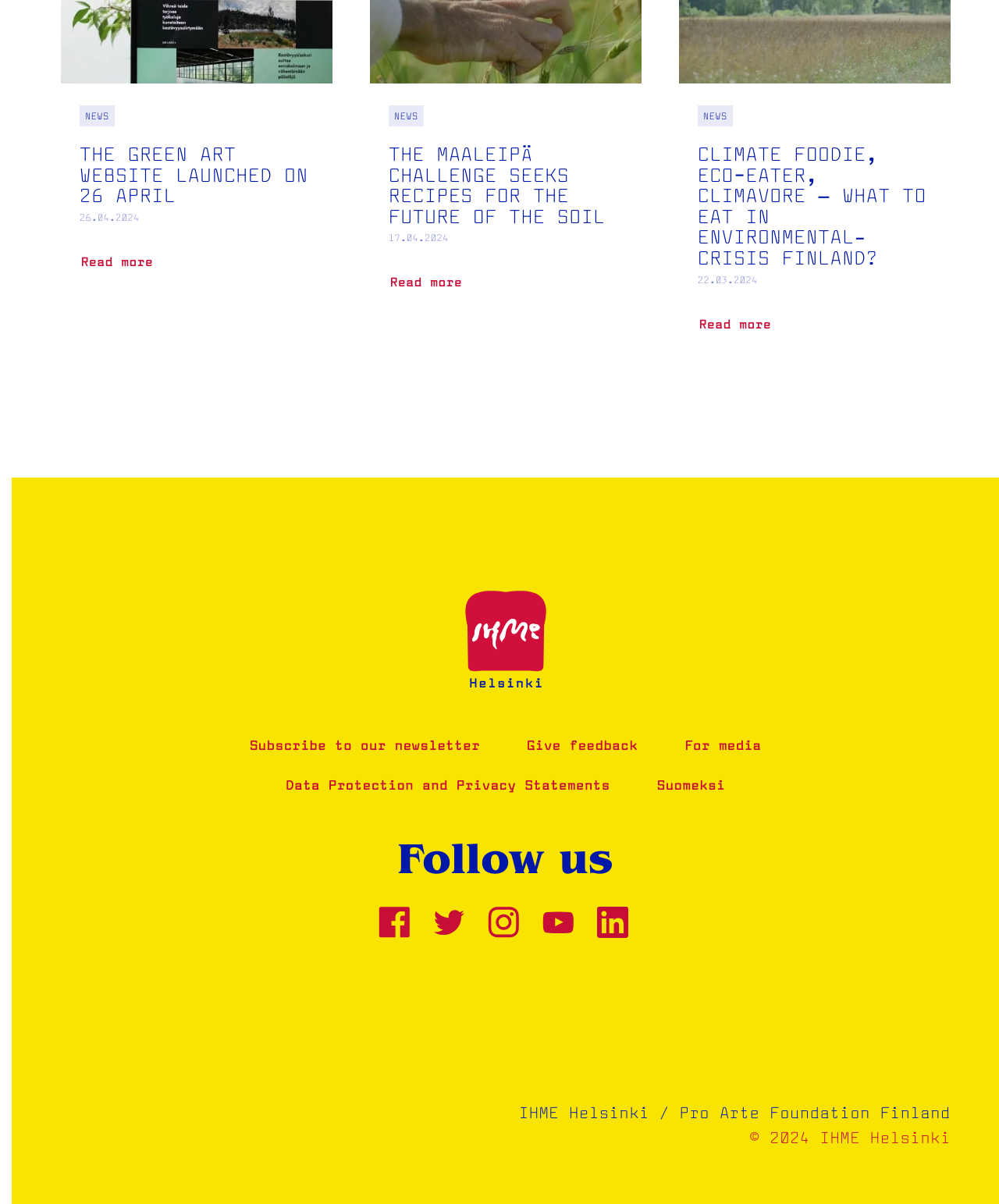Answer the question below with a single word or a brief phrase: 
How many social media platforms are listed under 'Follow us'?

5